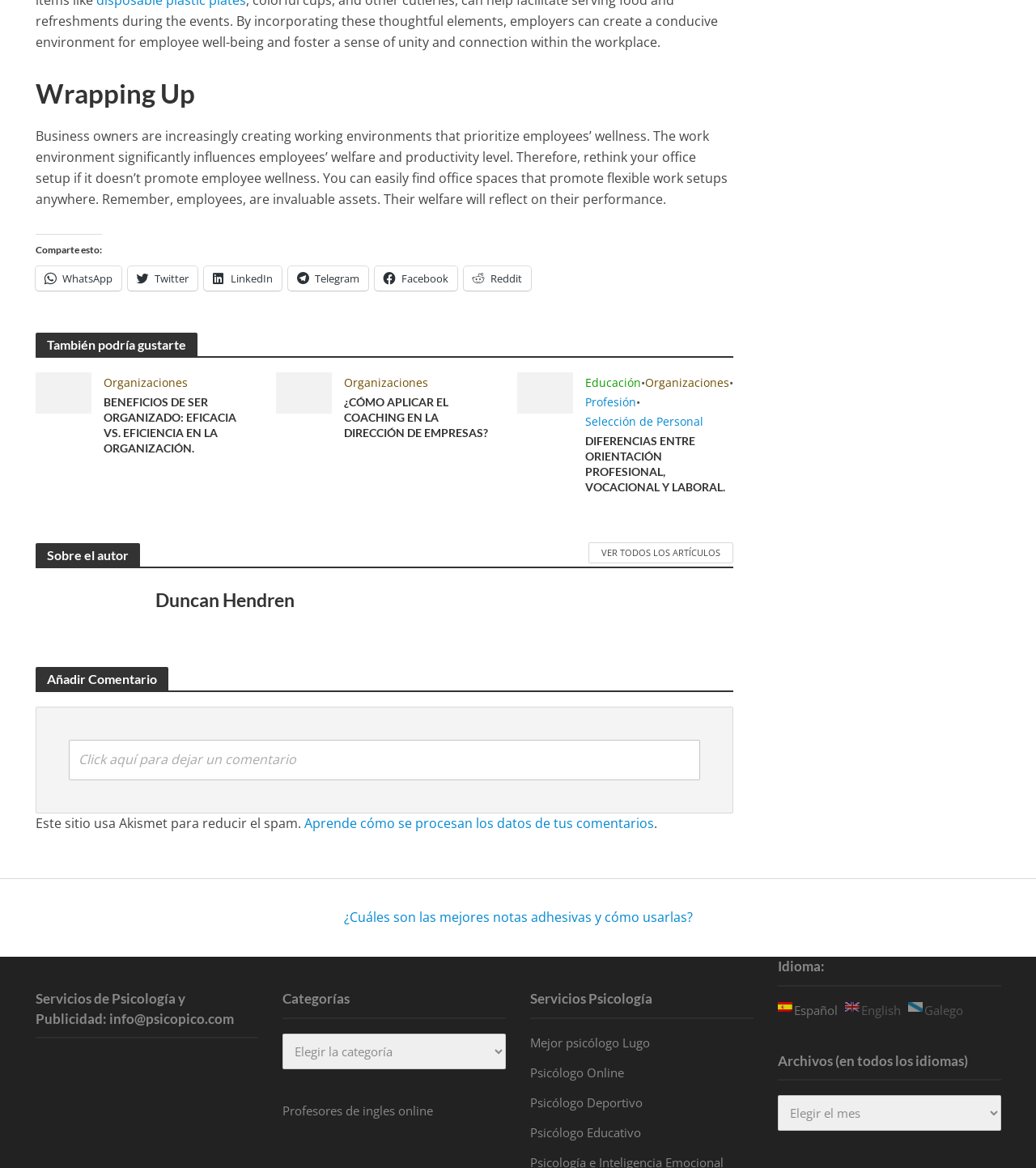Based on the image, provide a detailed response to the question:
What is the author's name?

The author's name is mentioned in the 'Sobre el autor' section, along with a link to view all articles by the author.